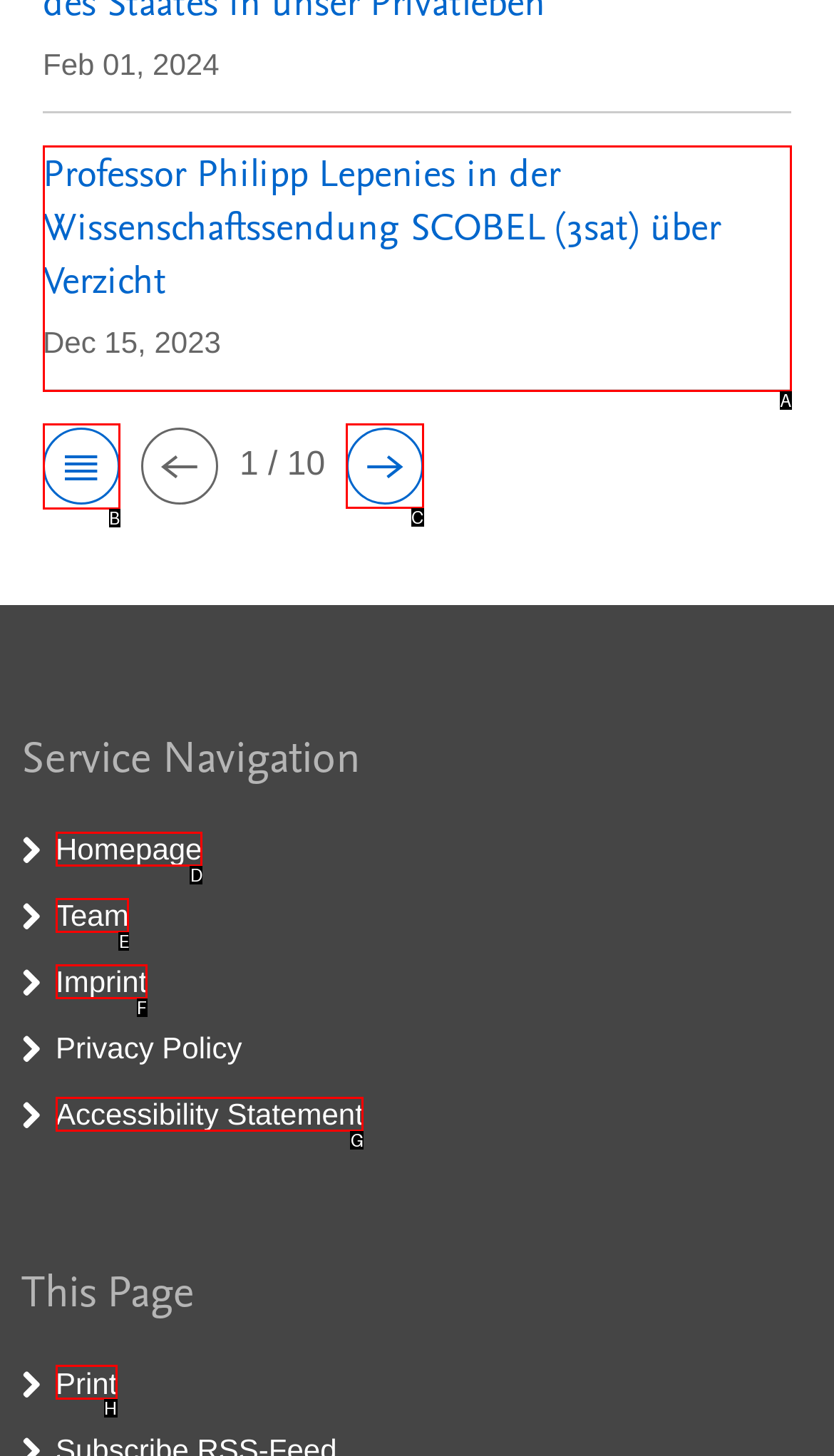Point out which UI element to click to complete this task: go to next page
Answer with the letter corresponding to the right option from the available choices.

C